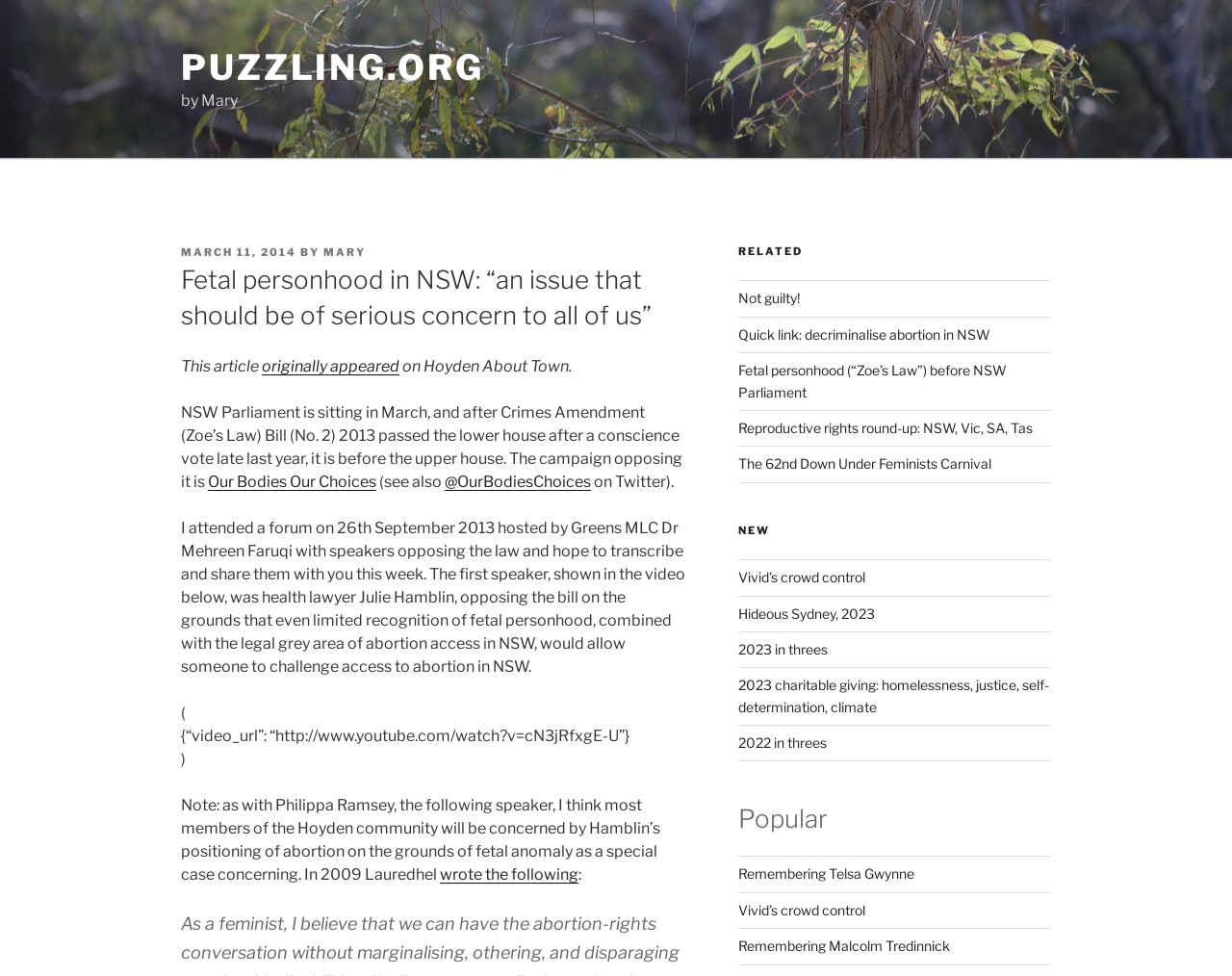Please determine the bounding box coordinates for the UI element described as: "puzzling.org".

[0.147, 0.047, 0.393, 0.091]